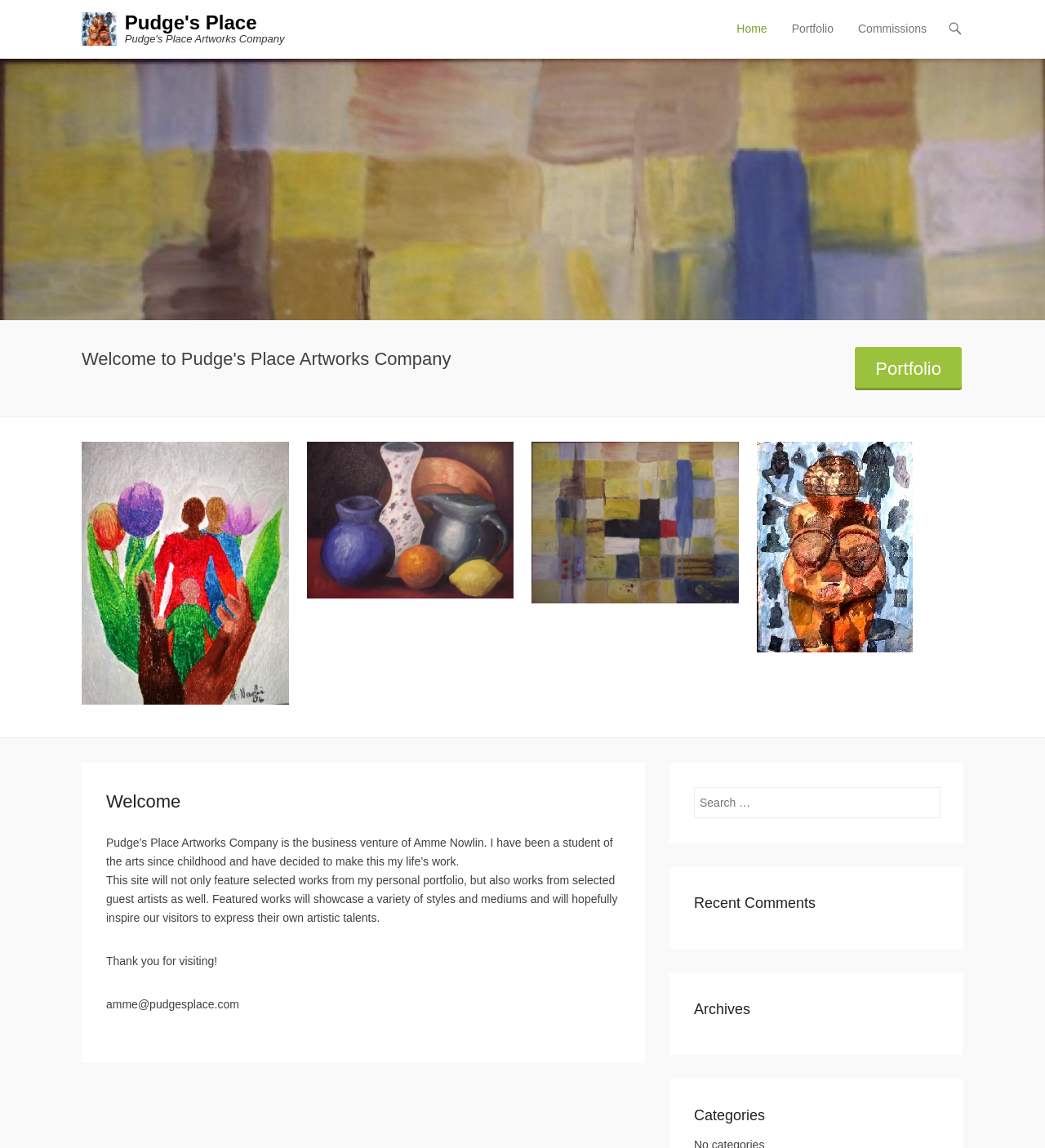Please give a short response to the question using one word or a phrase:
What can users do on the website?

Search and view artworks